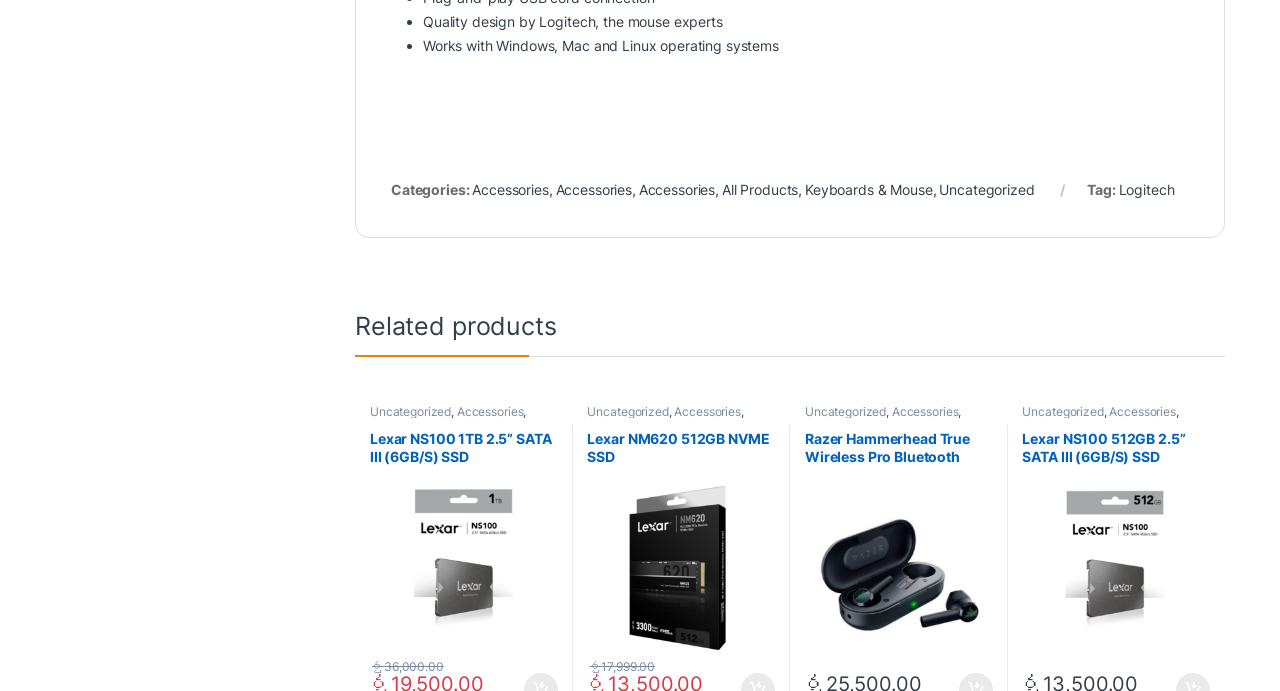Reply to the question below using a single word or brief phrase:
What is the price of the product 'Razer Hammerhead True Wireless Pro Bluetooth Gaming Earbuds'?

Not mentioned